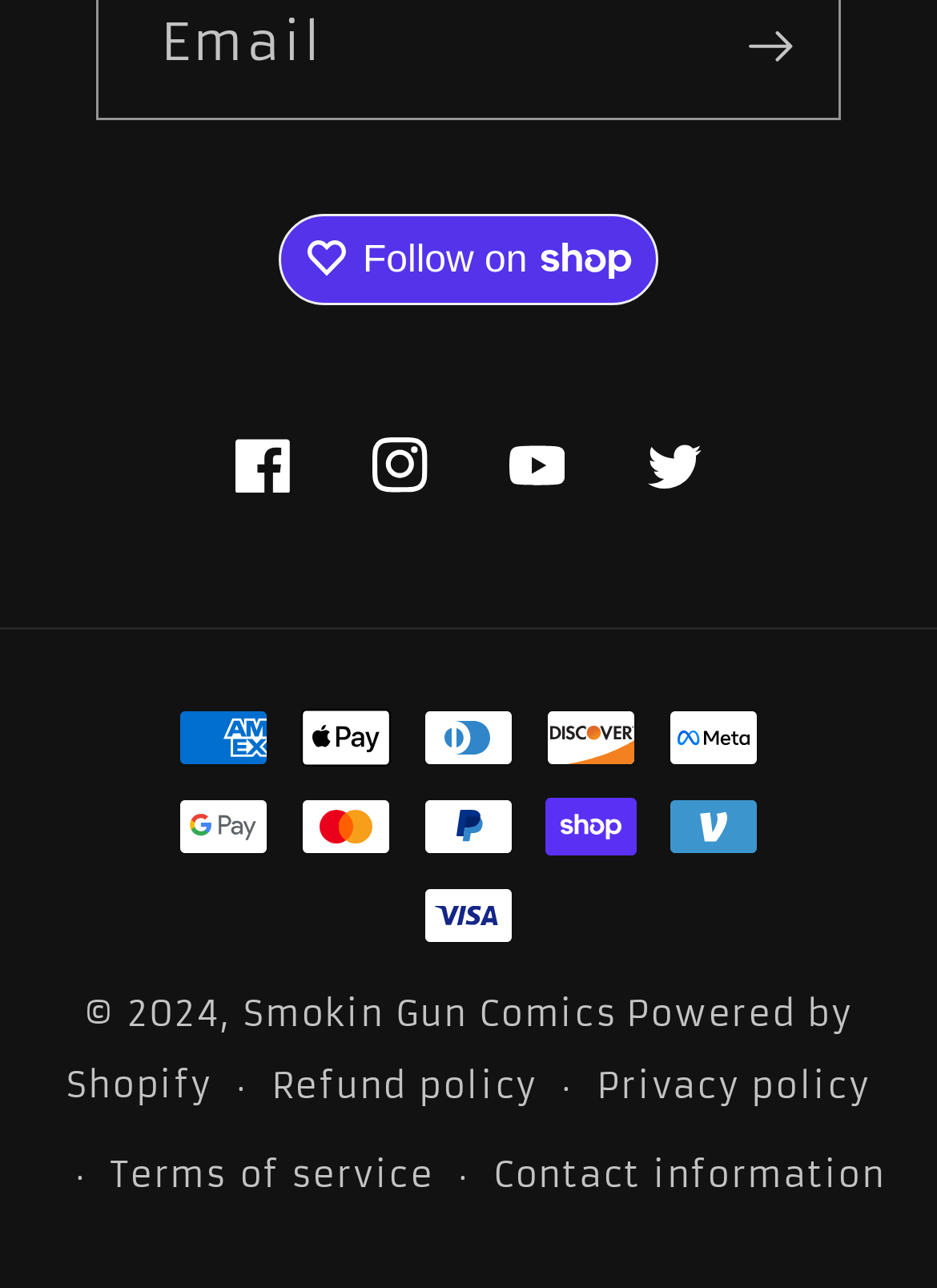Extract the bounding box for the UI element that matches this description: "Privacy policy".

[0.637, 0.81, 0.929, 0.88]